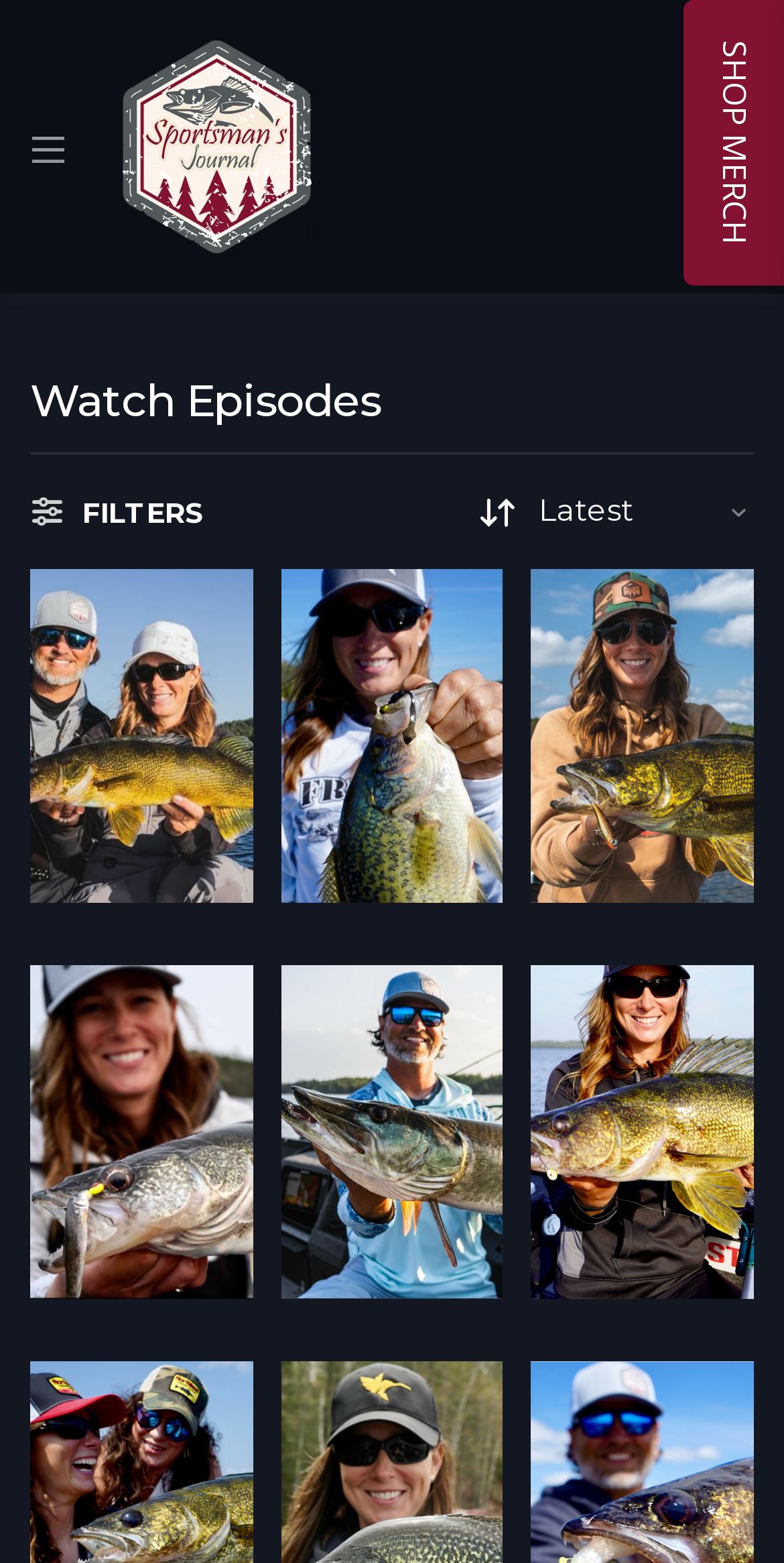What is the purpose of the combobox element?
Provide a concise answer using a single word or phrase based on the image.

To select an option